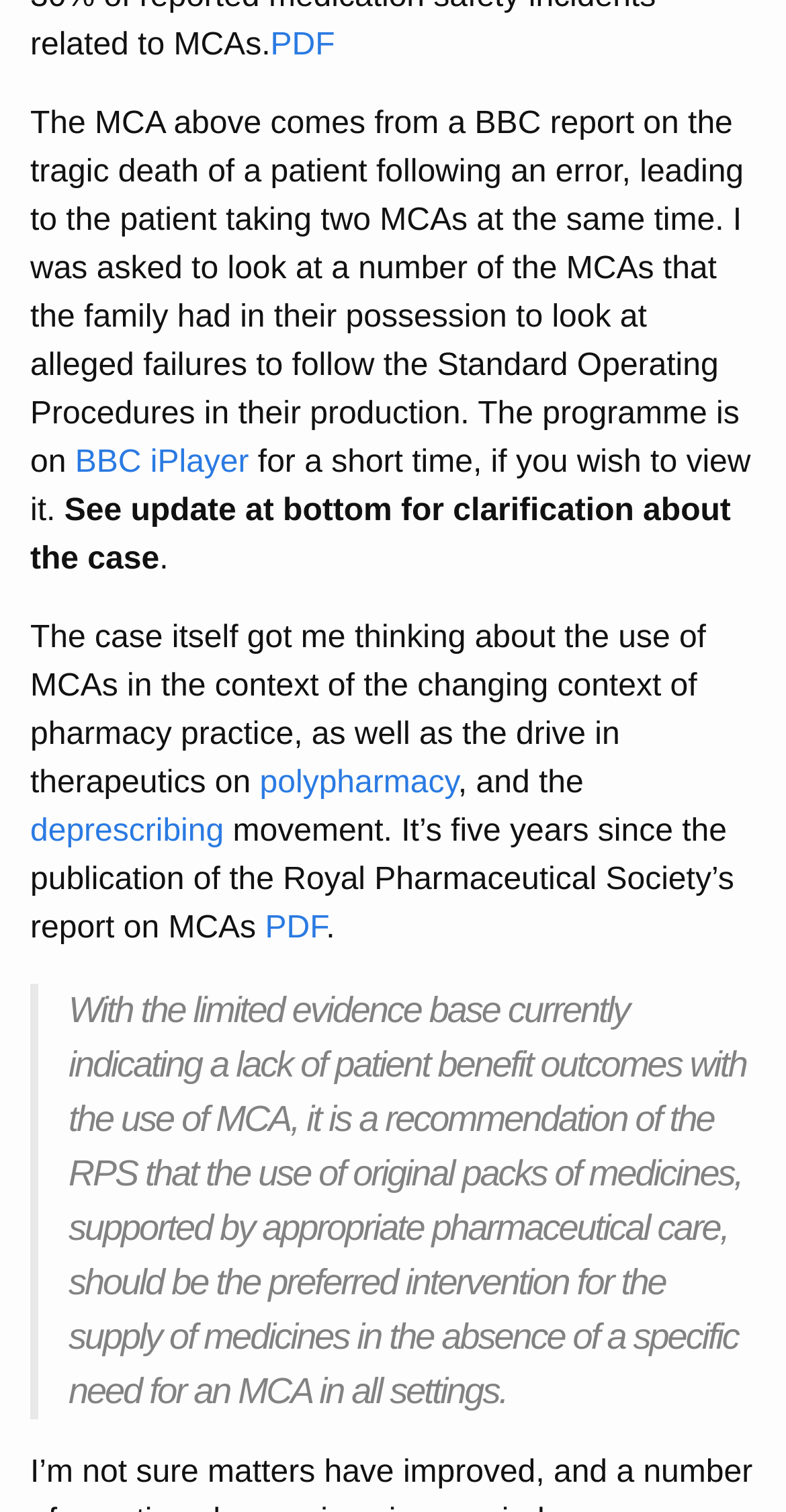What is the update mentioned at the bottom of the article about?
Respond with a short answer, either a single word or a phrase, based on the image.

Clarification about the case